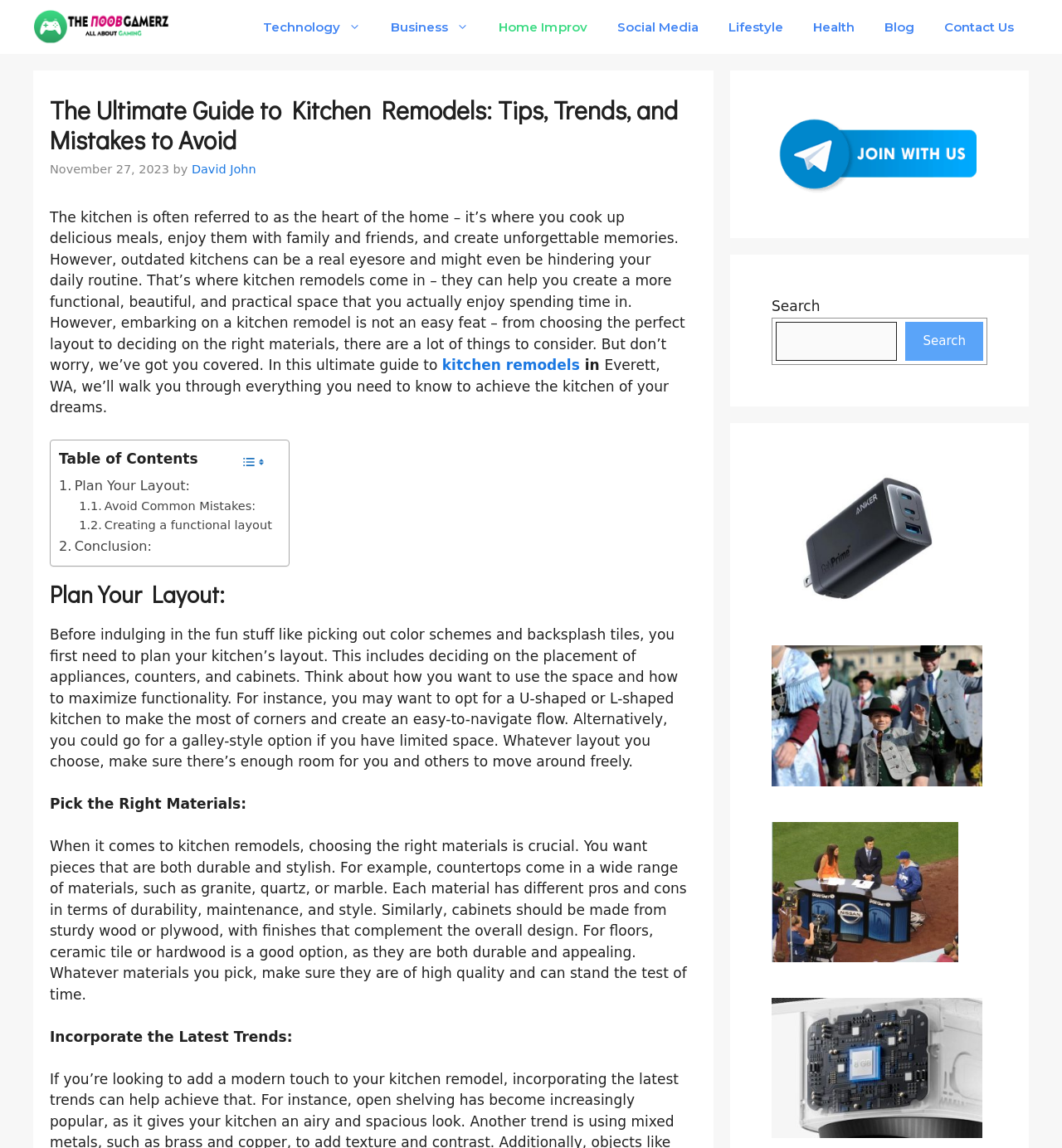What is the recommended approach to planning a kitchen layout?
Provide an in-depth and detailed explanation in response to the question.

The webpage advises that before choosing color schemes and backsplash tiles, one should plan the kitchen's layout, deciding on the placement of appliances, counters, and cabinets. This suggests that the recommended approach to planning a kitchen layout is to first determine the placement of these essential elements.